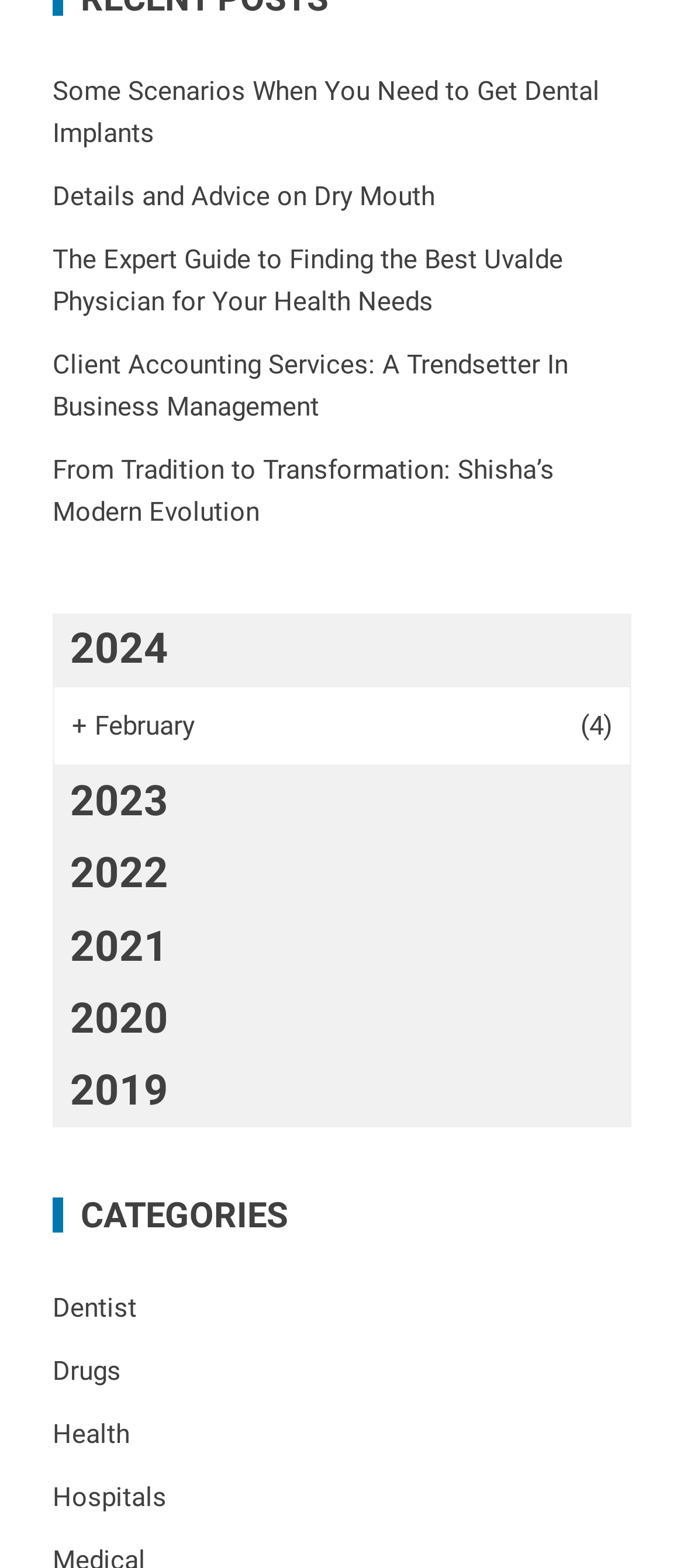Please locate the bounding box coordinates of the region I need to click to follow this instruction: "Browse articles from 2021".

[0.077, 0.581, 0.923, 0.627]